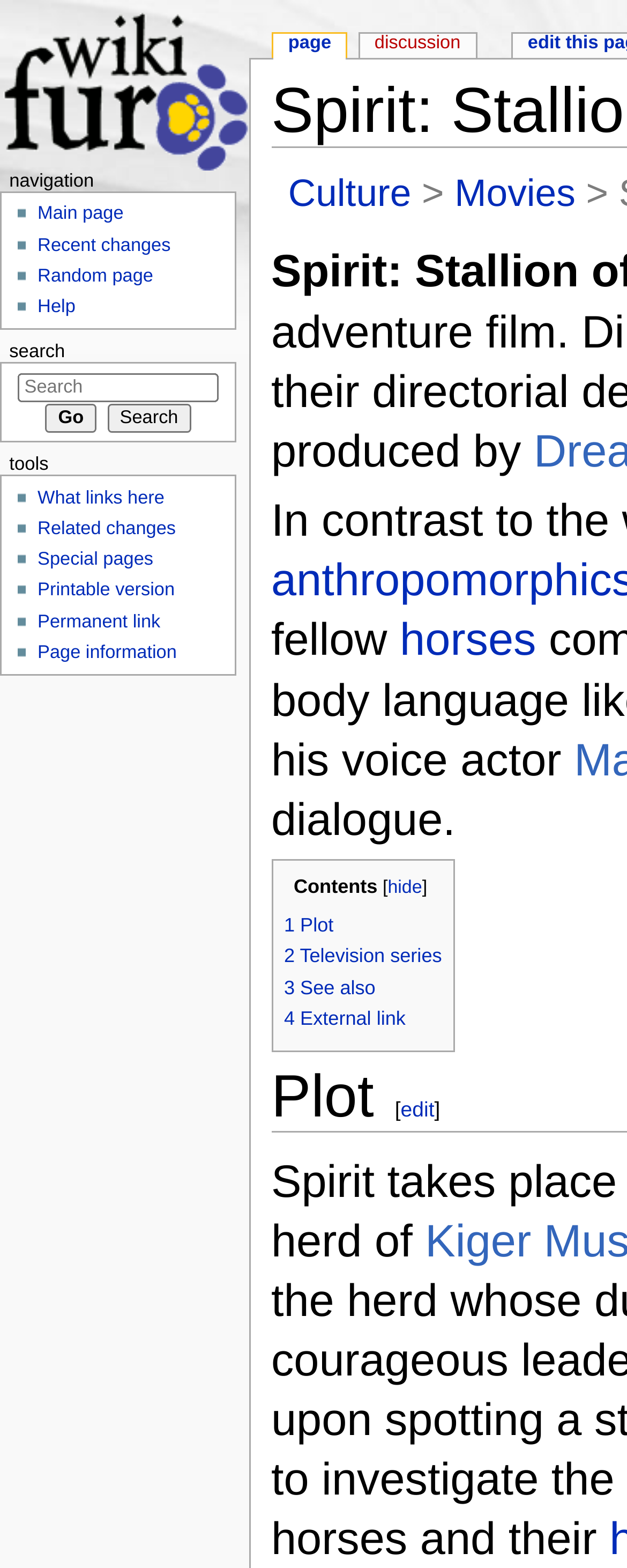Examine the image and give a thorough answer to the following question:
What is the shortcut key for searching?

The searchbox has a shortcut key, which is Alt+f, as indicated by the keyshortcuts attribute.